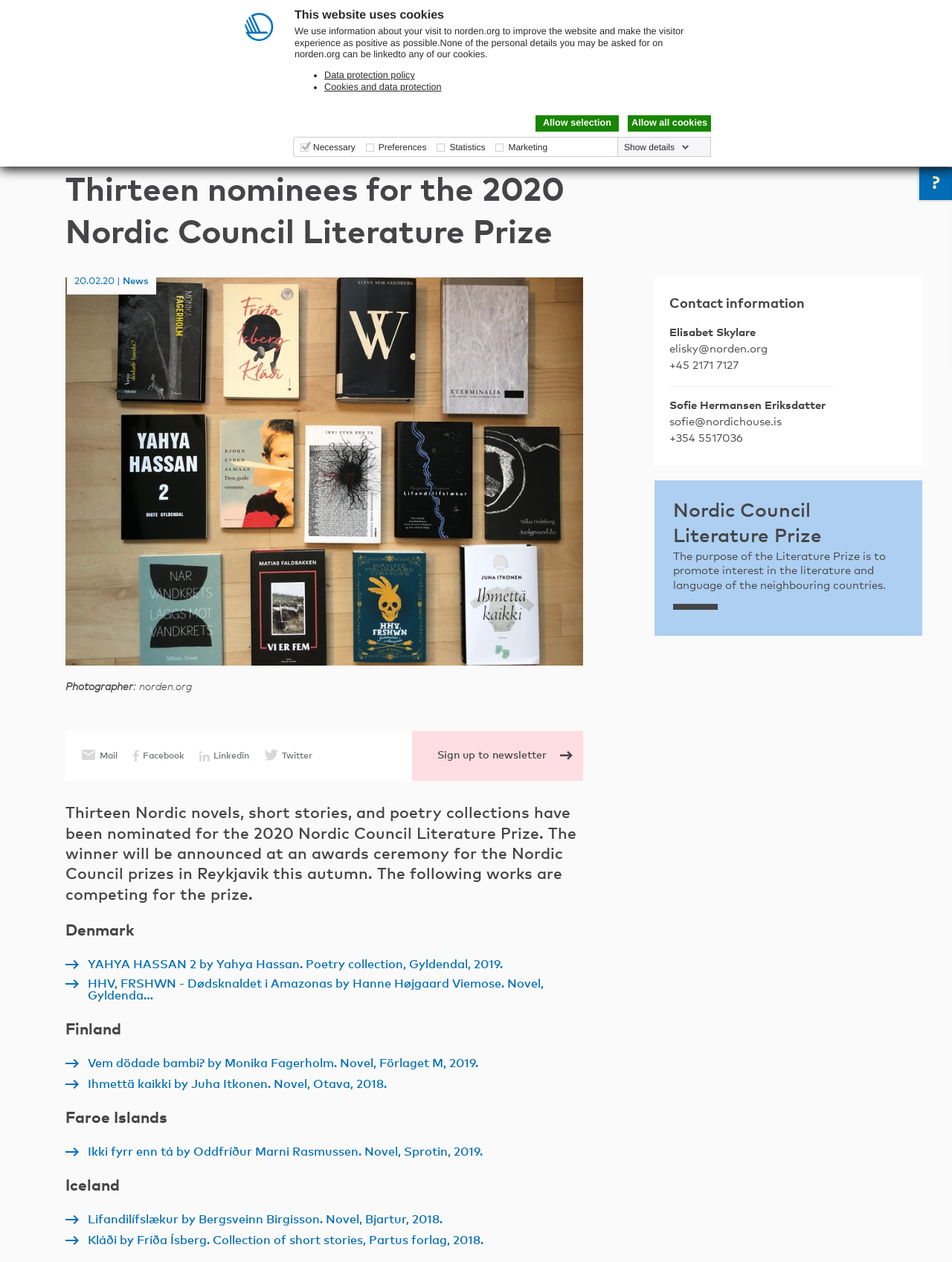What is the name of the contact person for the Nordic Council?
Using the image as a reference, answer the question with a short word or phrase.

Elisabet Skylare